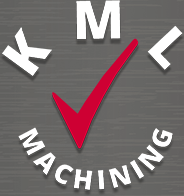What shape is the word 'MACHINING' positioned in?
Please answer the question with a detailed response using the information from the screenshot.

According to the caption, the word 'MACHINING' is elegantly positioned in a semi-circle beneath the checkmark, suggesting expertise in the machining industry.